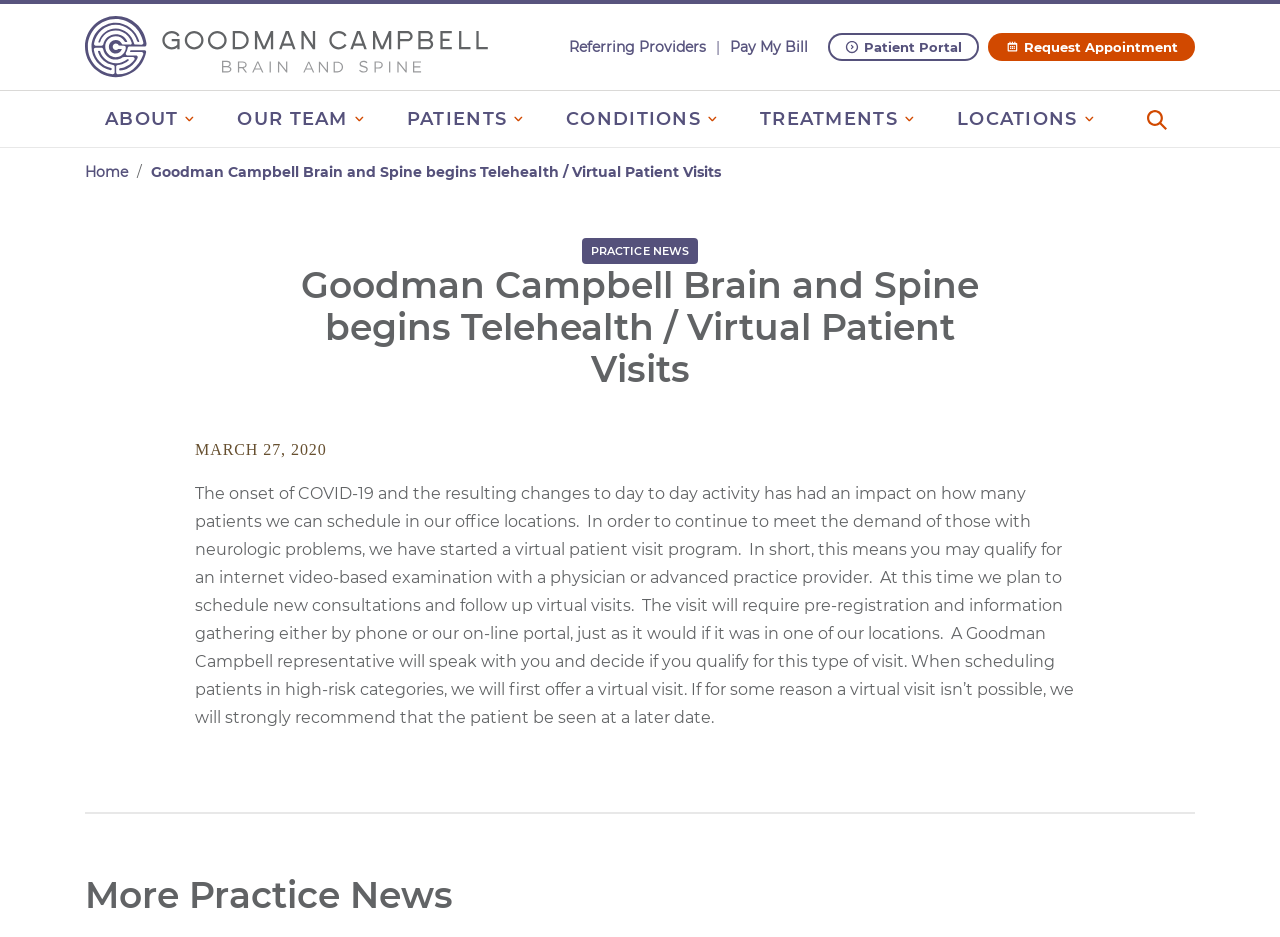Locate the bounding box coordinates of the area where you should click to accomplish the instruction: "Click the Goodman Campbell Logo".

[0.066, 0.039, 0.381, 0.059]